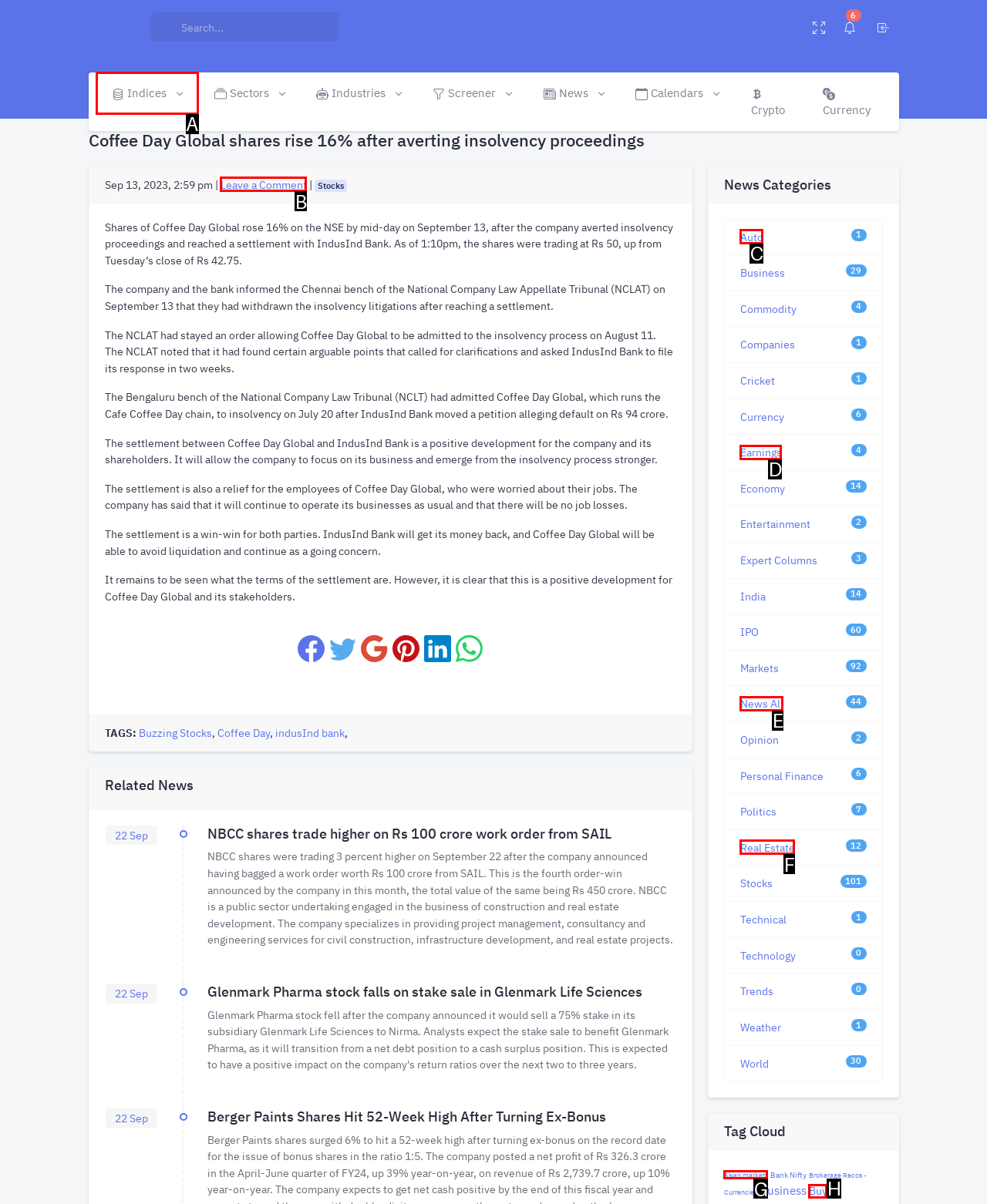Identify the correct option to click in order to accomplish the task: Click on Indices Provide your answer with the letter of the selected choice.

A